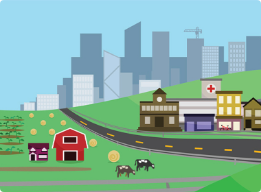Reply to the question with a single word or phrase:
What is being constructed on the right side?

Buildings